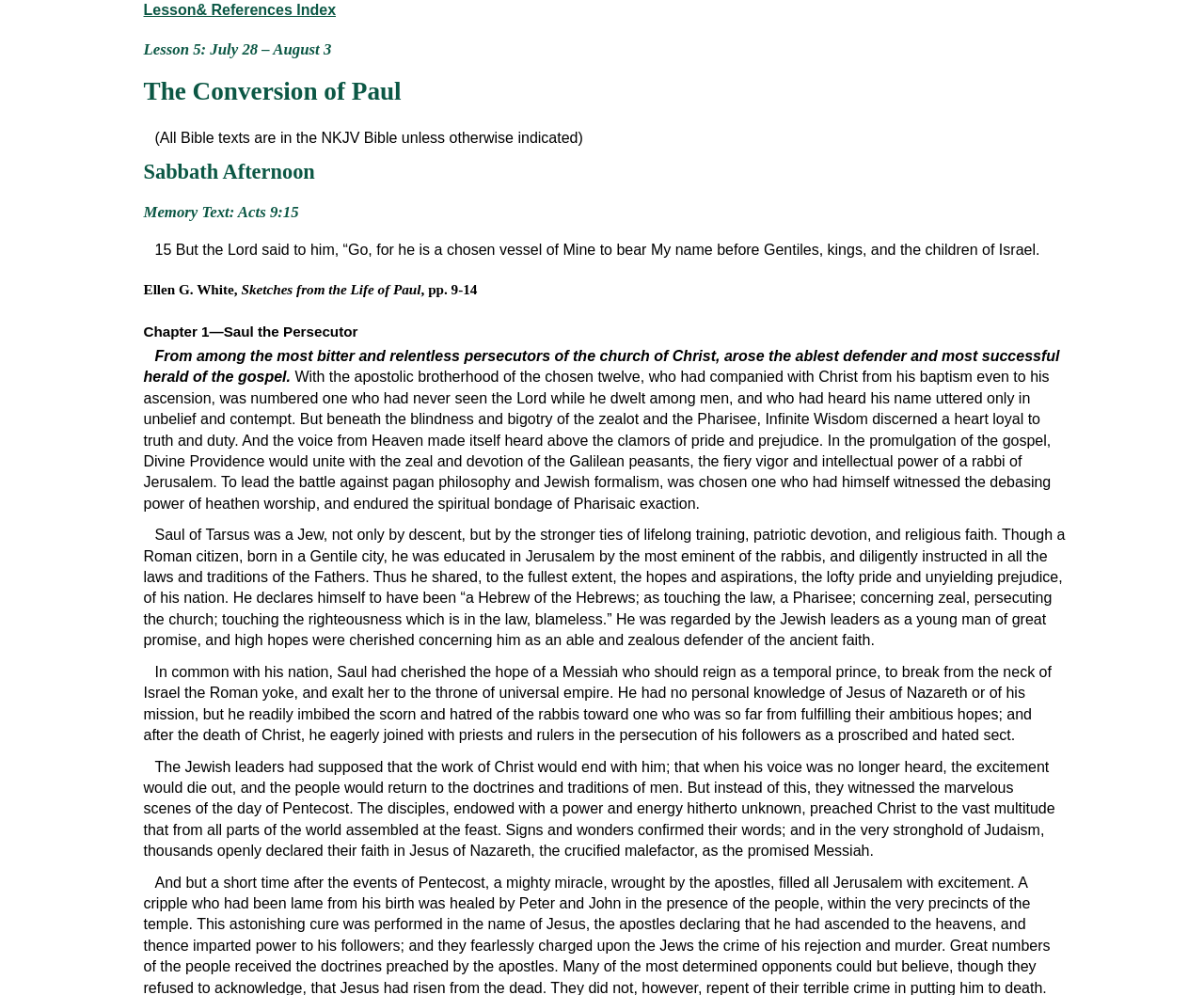Using the element description provided, determine the bounding box coordinates in the format (top-left x, top-left y, bottom-right x, bottom-right y). Ensure that all values are floating point numbers between 0 and 1. Element description: Lesson& References Index

[0.119, 0.002, 0.279, 0.018]